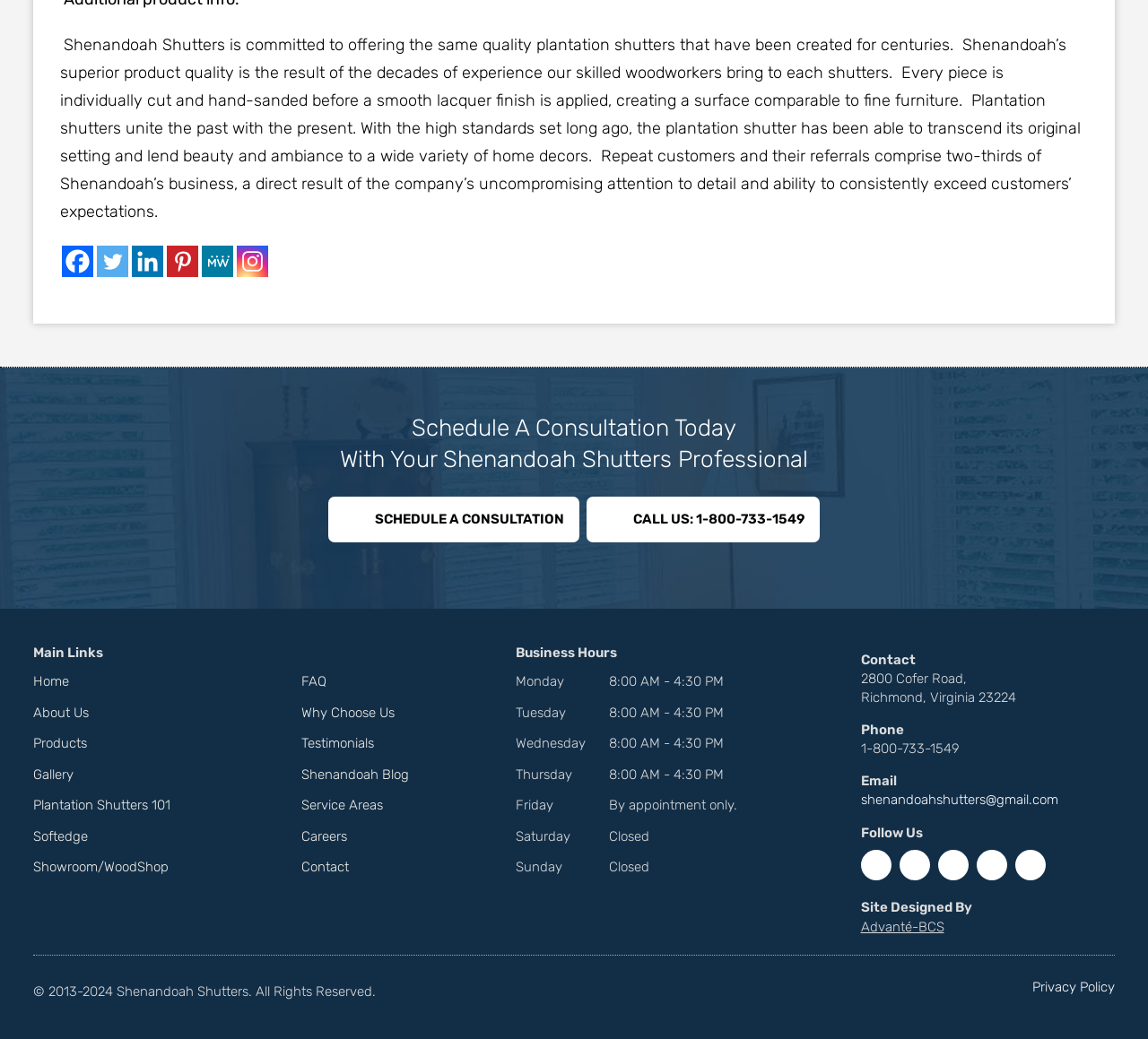Determine the bounding box coordinates (top-left x, top-left y, bottom-right x, bottom-right y) of the UI element described in the following text: aria-label="MeWe" title="MeWe"

[0.176, 0.236, 0.203, 0.267]